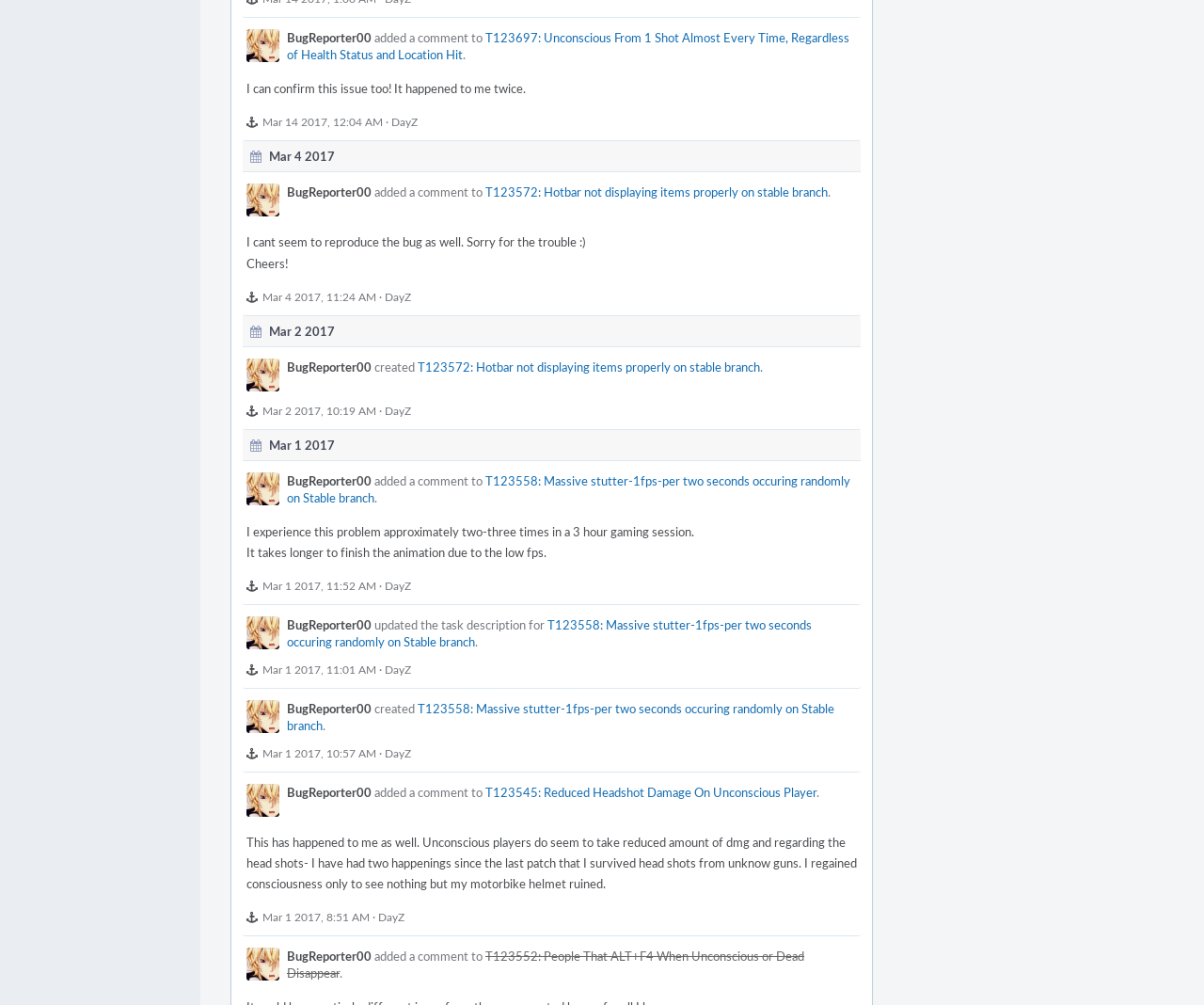How many comments are there on the webpage?
From the screenshot, provide a brief answer in one word or phrase.

At least 5